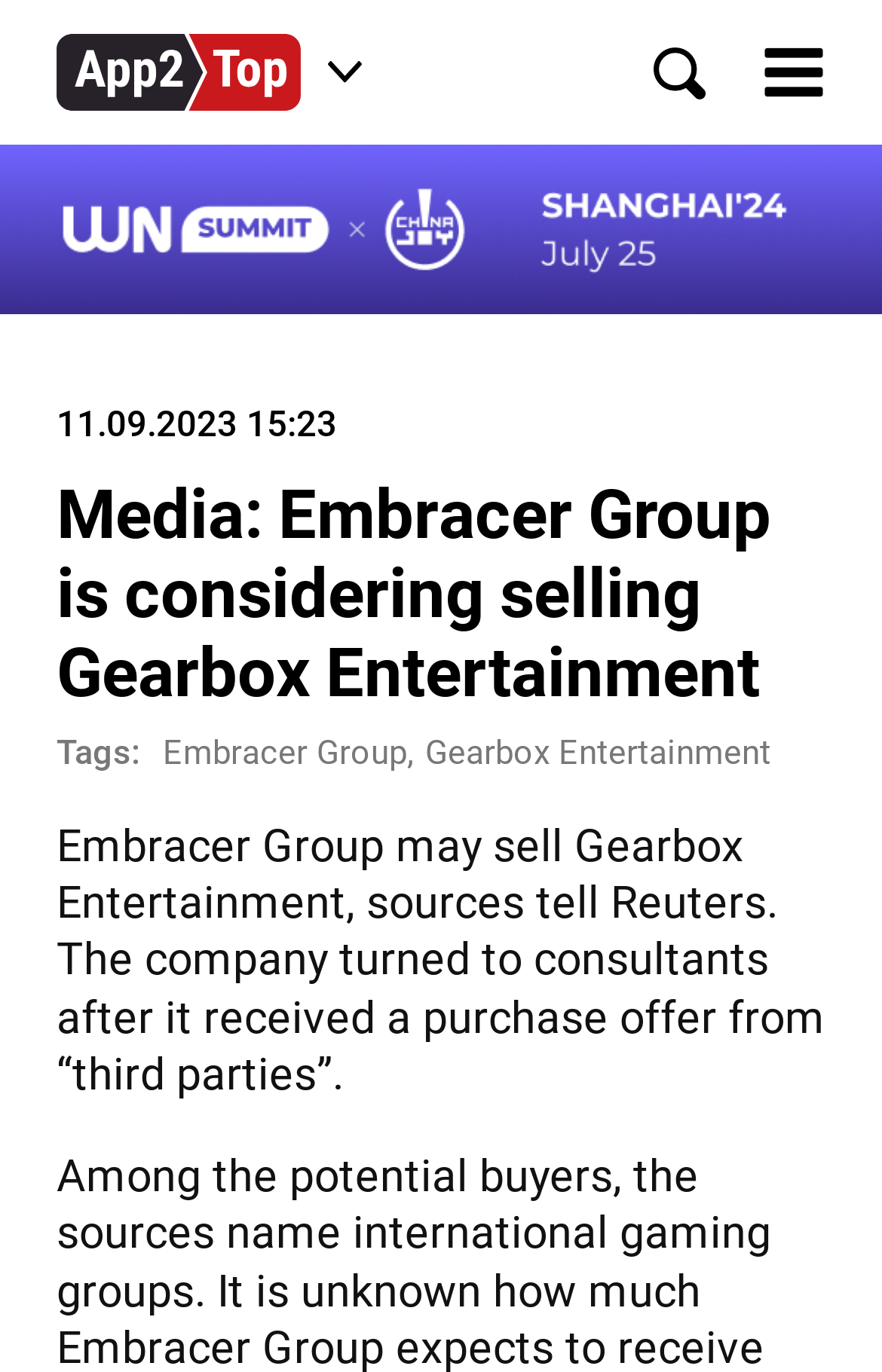What is the date of the news article?
Carefully analyze the image and provide a detailed answer to the question.

I found the date of the news article by looking at the heading element that contains the time information, which is '11.09.2023 15:23'. The date part is '11.09.2023'.